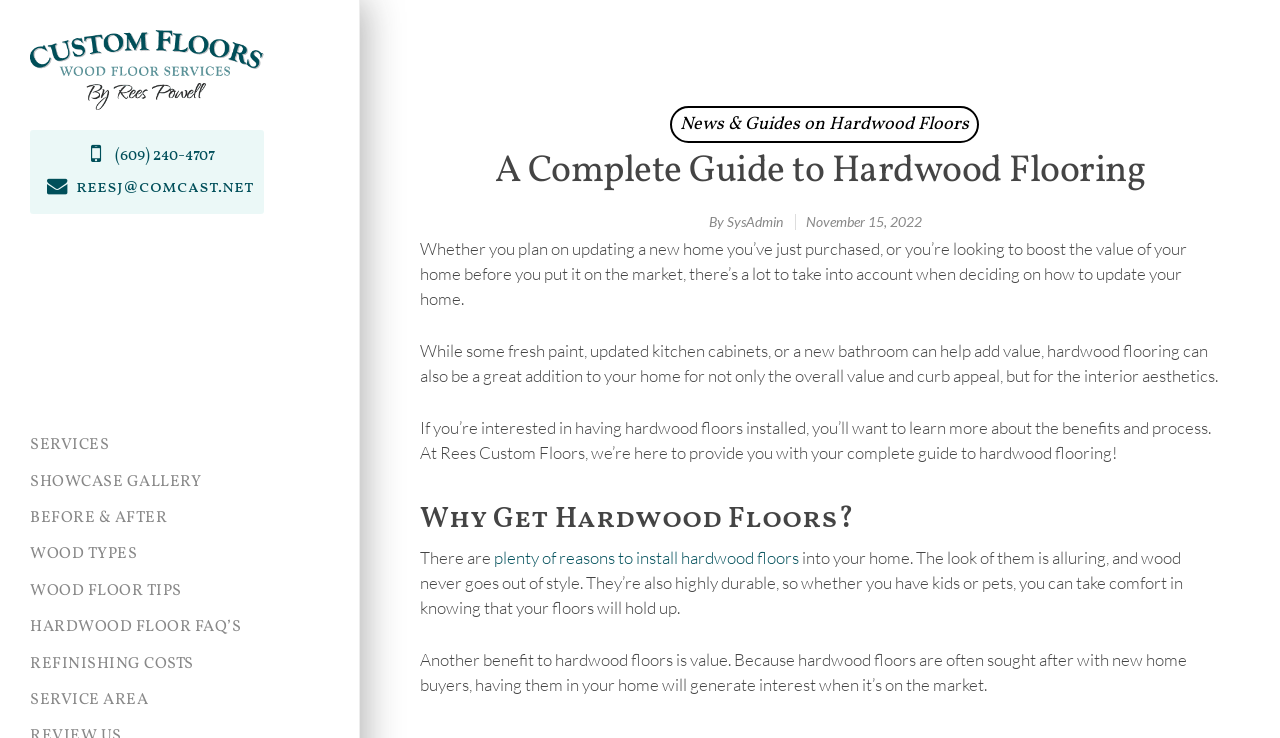Write an extensive caption that covers every aspect of the webpage.

This webpage is about hardwood flooring, specifically a complete guide to it. At the top left, there is a logo of "Rees Custom Floors" with a link to the company's website. Next to it, there are contact information links, including a phone number and an email address. 

Below the logo and contact information, there is a navigation menu with links to various services, including "SERVICES", "SHOWCASE GALLERY", "BEFORE & AFTER", "WOOD TYPES", "WOOD FLOOR TIPS", "HARDWOOD FLOOR FAQ’S", "REFINISHING COSTS", and "SERVICE AREA". 

On the right side of the page, there is a link to "News & Guides on Hardwood Floors". 

The main content of the page starts with a heading "A Complete Guide to Hardwood Flooring" followed by the author's name "SysAdmin" and the publication date "November 15, 2022". 

The article begins by discussing the benefits of updating a home, including installing hardwood flooring to boost its value. It then explains that hardwood flooring can add value to a home, not only in terms of curb appeal but also interior aesthetics. 

The article is divided into sections, with the first section titled "Why Get Hardwood Floors?". This section lists the benefits of hardwood floors, including their durability and ability to hold up against kids and pets, as well as their value in generating interest when selling a home.